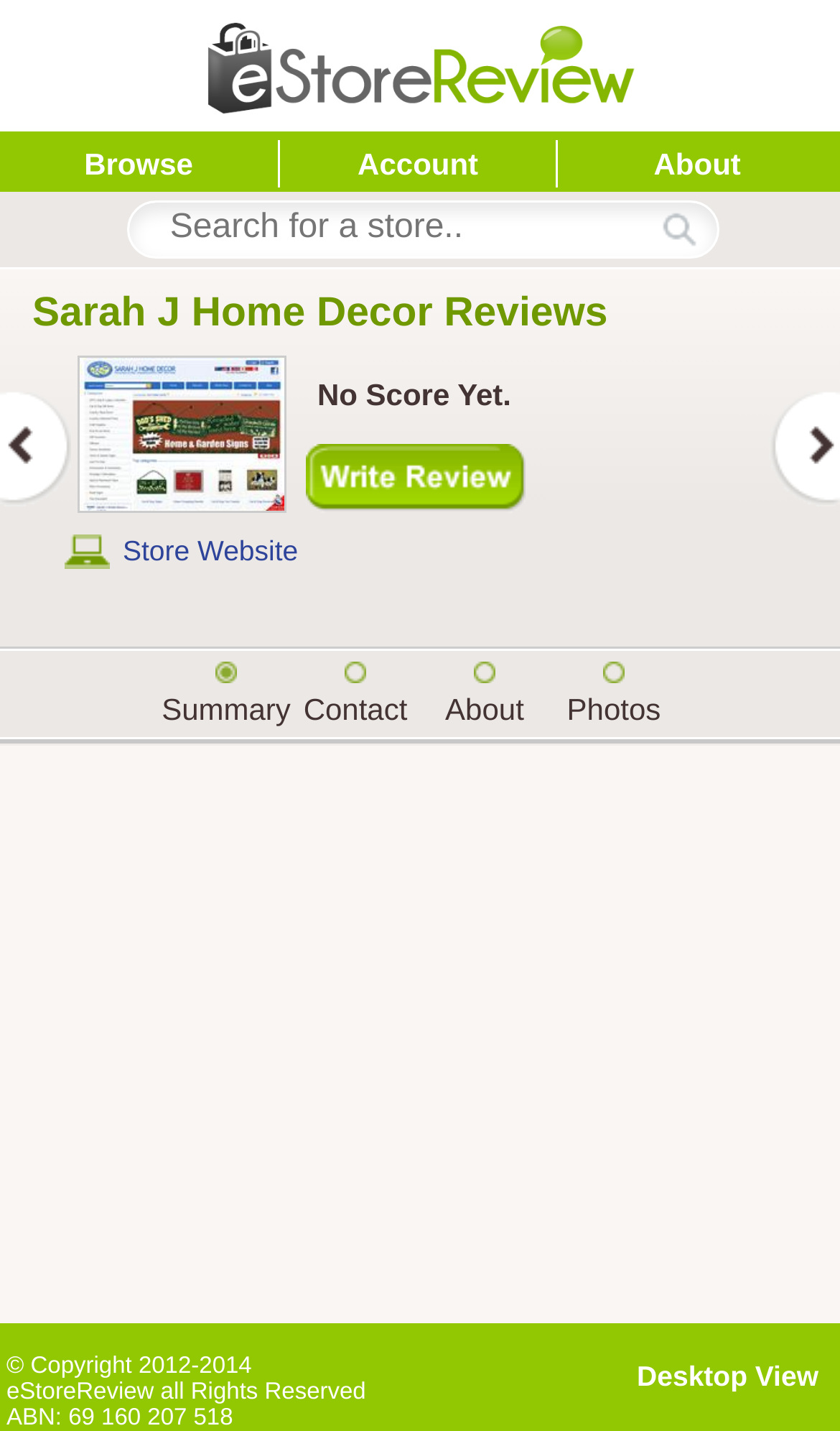What is the logo of the website?
Provide a detailed and well-explained answer to the question.

The logo of the website is located at the top left corner of the webpage, and it is an image with the text 'eStoreReview Logo'.